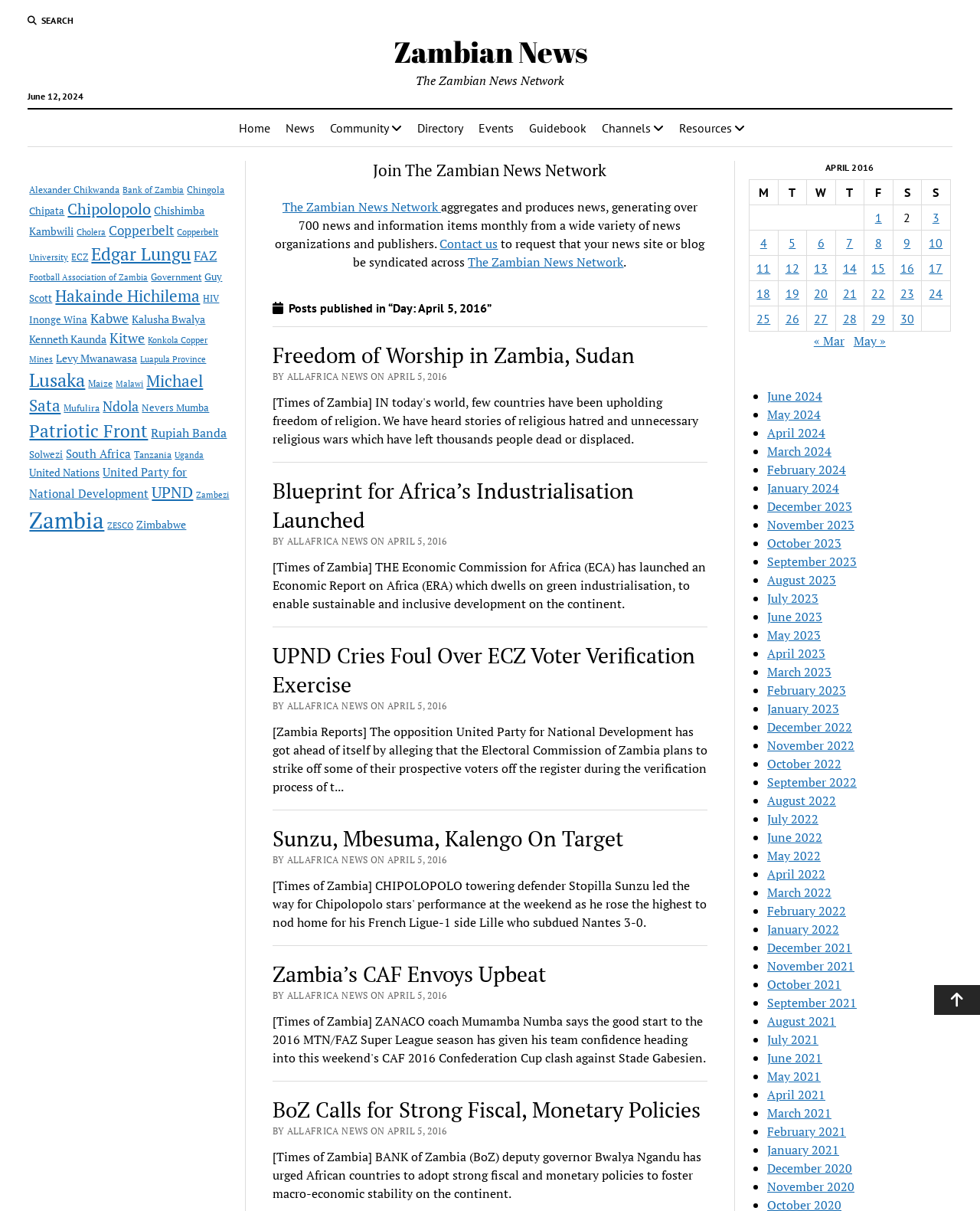Using the description "Blueprint for Africa’s Industrialisation Launched", locate and provide the bounding box of the UI element.

[0.278, 0.393, 0.647, 0.441]